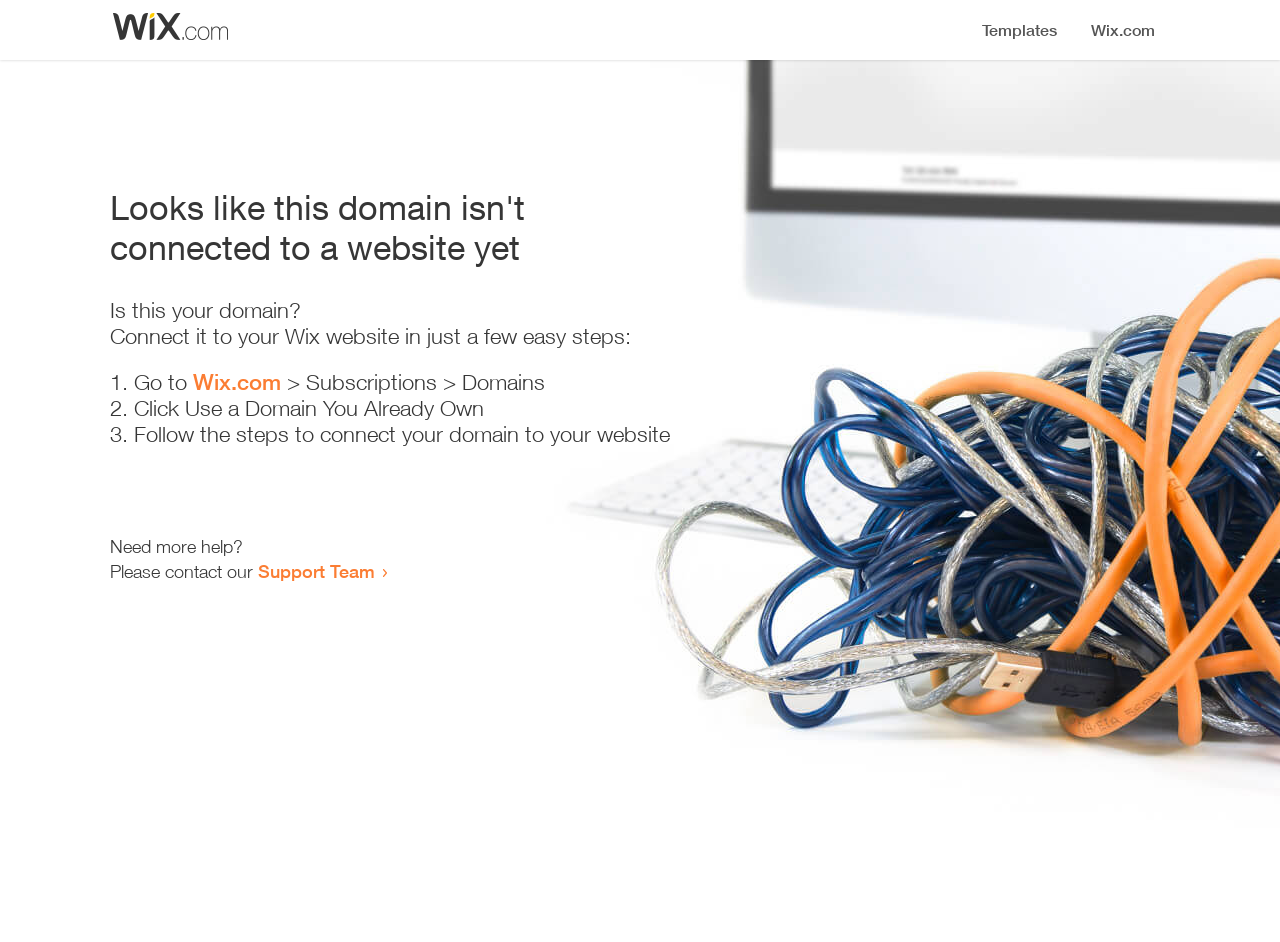Identify the bounding box coordinates for the UI element described by the following text: "Wix.com". Provide the coordinates as four float numbers between 0 and 1, in the format [left, top, right, bottom].

[0.151, 0.392, 0.22, 0.419]